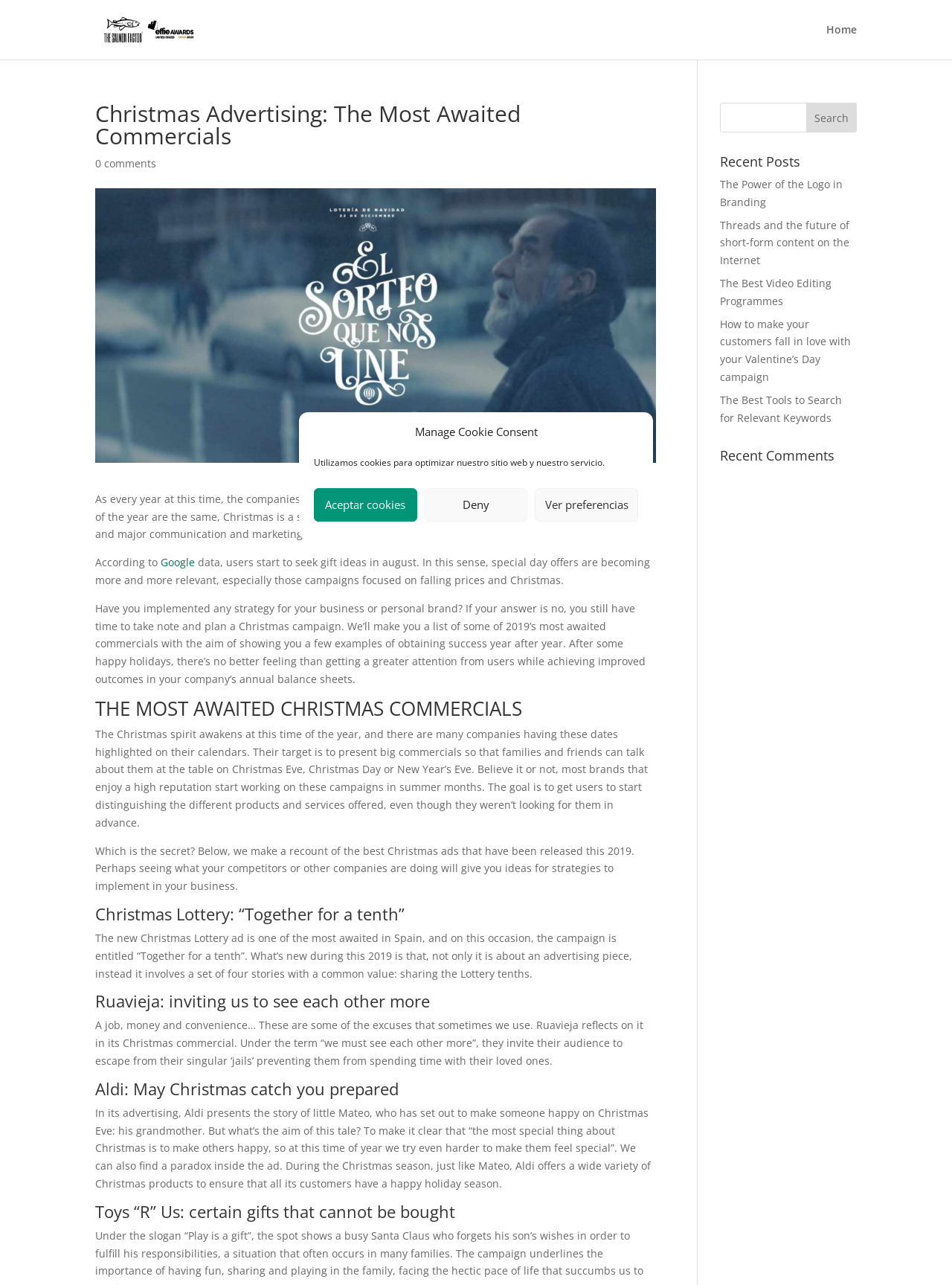Identify the bounding box for the described UI element: "The Best Video Editing Programmes".

[0.756, 0.215, 0.874, 0.24]